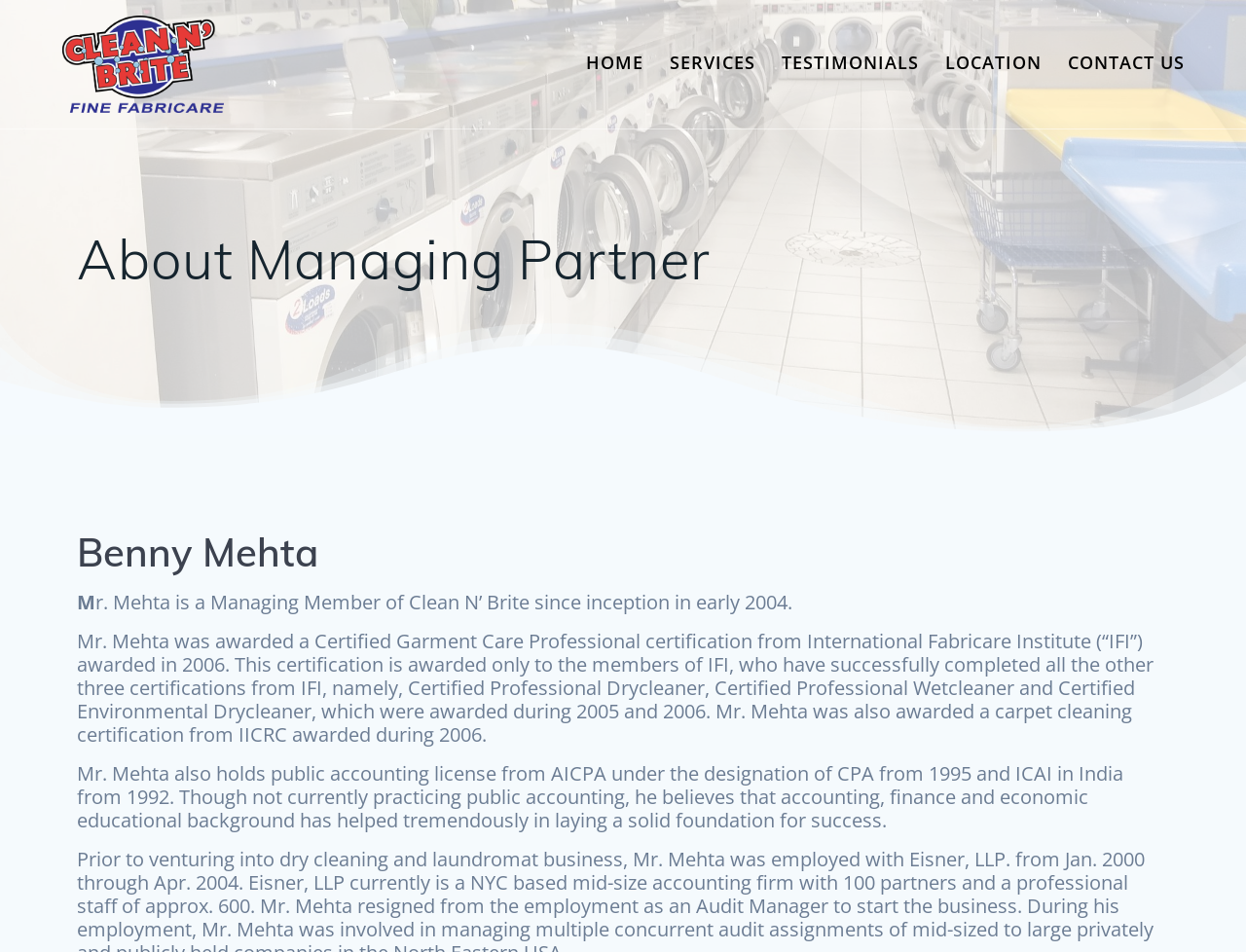Explain in detail what is displayed on the webpage.

The webpage is about the managing partner of Clean 'N' Brite, a cleaning services company. At the top left corner, there is a link and an image, both labeled "Clean 'N' Brite", which likely serves as the company's logo. 

Below the logo, there is a navigation menu with five links: "HOME", "SERVICES", "TESTIMONIALS", "LOCATION", and "CONTACT US", arranged horizontally from left to right.

The main content of the page is divided into sections. The first section is headed by "About Managing Partner" and is located below the navigation menu. This section is followed by a subheading "Benny Mehta", which is positioned below the main heading.

There are three paragraphs of text that describe Benny Mehta's background and certifications. The first paragraph mentions that Mr. Mehta is a Managing Member of Clean N' Brite since 2004. The second paragraph describes his certifications in garment care and carpet cleaning, awarded in 2005 and 2006. The third paragraph mentions his public accounting licenses from AICPA and ICAI, which he obtained in 1995 and 1992, respectively. These paragraphs are arranged vertically, one below the other, and occupy the majority of the page's content area.